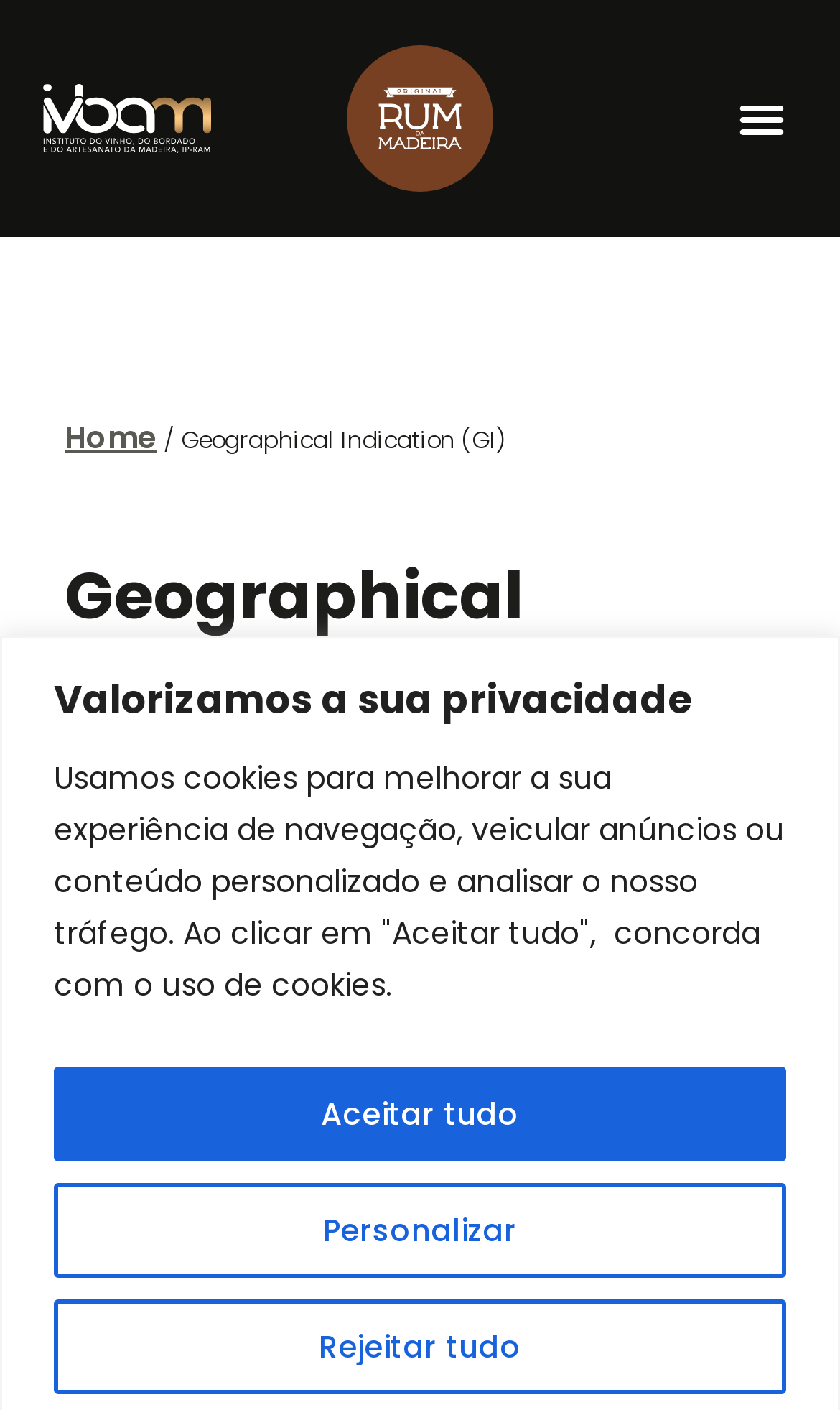What is the logo above the 'Menu Toggle' button?
Using the image, provide a concise answer in one word or a short phrase.

Logotipo IVBAM - Rum da Madeira